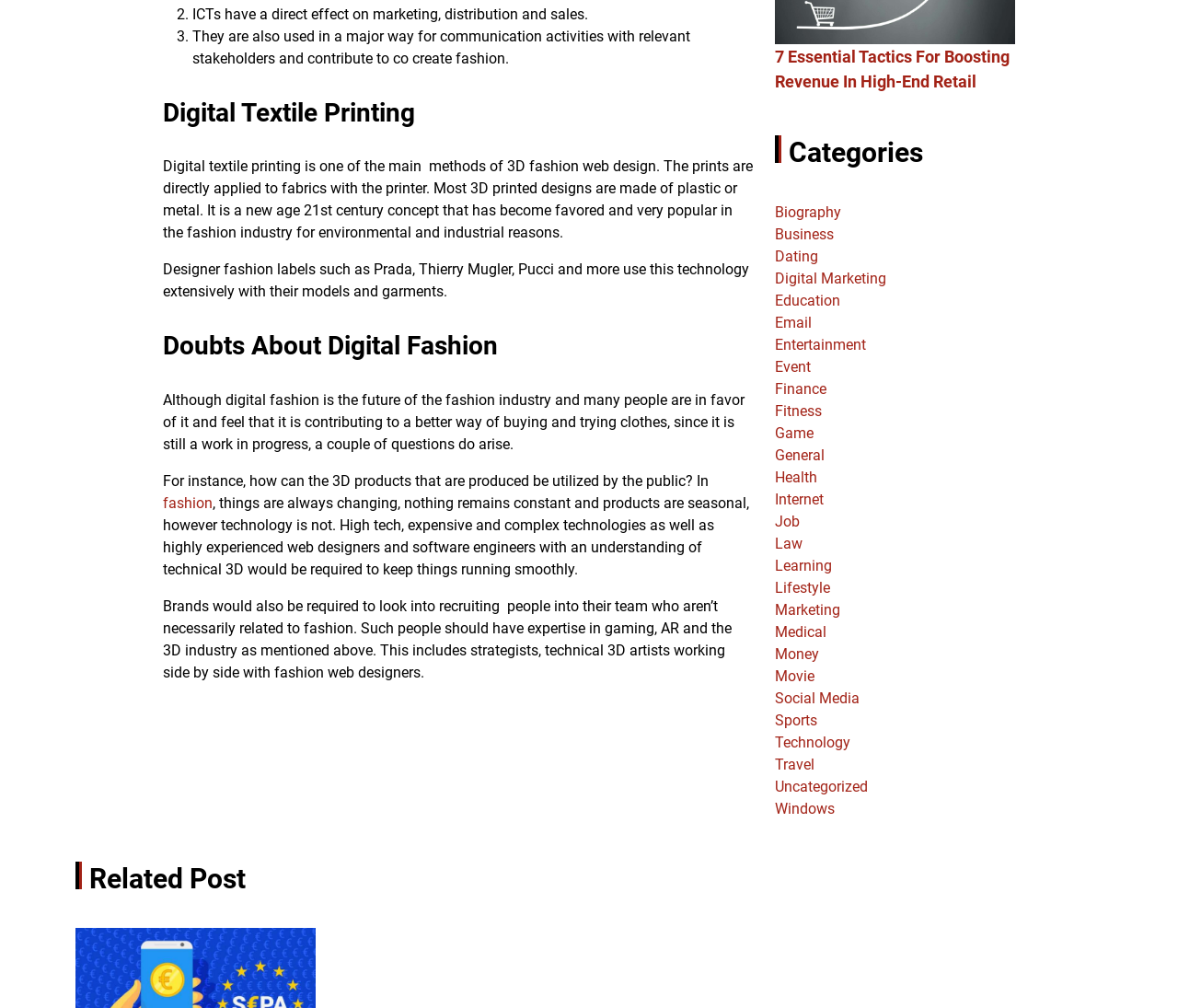Determine the bounding box coordinates of the clickable region to execute the instruction: "Click on the link 'Digital Marketing'". The coordinates should be four float numbers between 0 and 1, denoted as [left, top, right, bottom].

[0.658, 0.268, 0.752, 0.285]